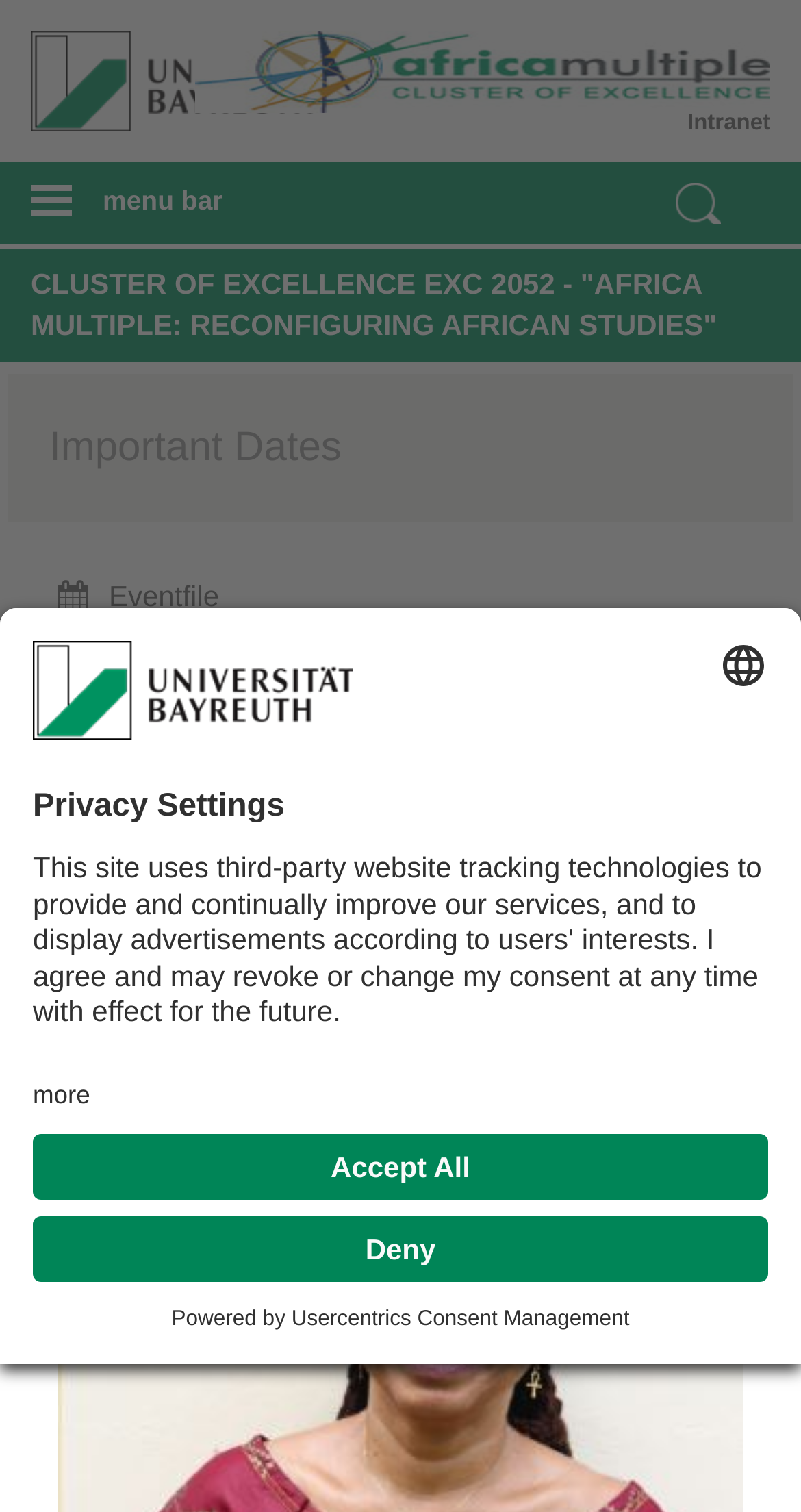Please provide a detailed answer to the question below based on the screenshot: 
What is the name of the consent management platform?

The text 'Powered by' is displayed at the bottom of the webpage, followed by a link to 'Usercentrics Consent Management', indicating that the consent management platform used by the webpage is Usercentrics Consent Management.